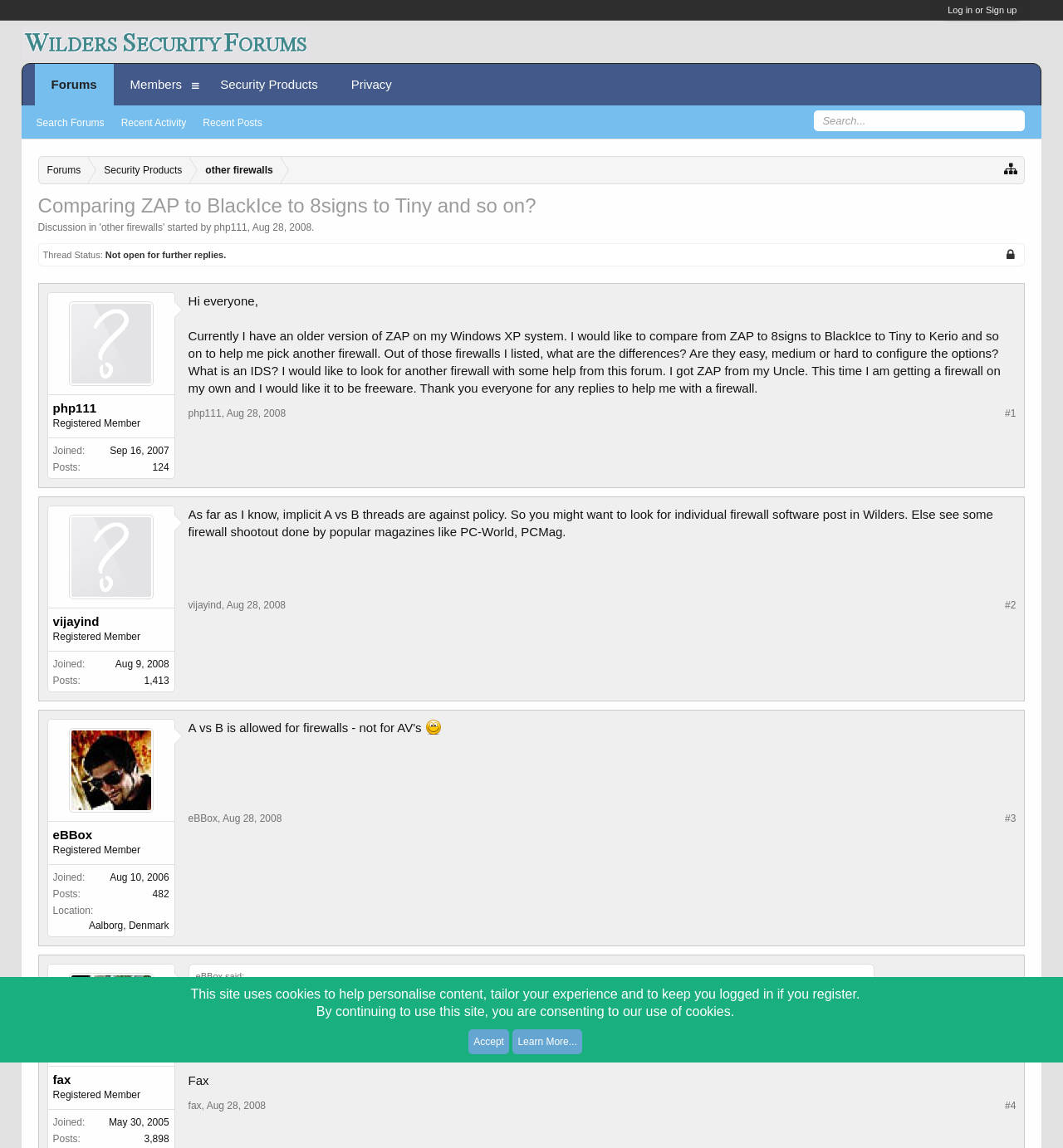Please find the bounding box coordinates (top-left x, top-left y, bottom-right x, bottom-right y) in the screenshot for the UI element described as follows: alt="vijayind"

[0.053, 0.448, 0.156, 0.522]